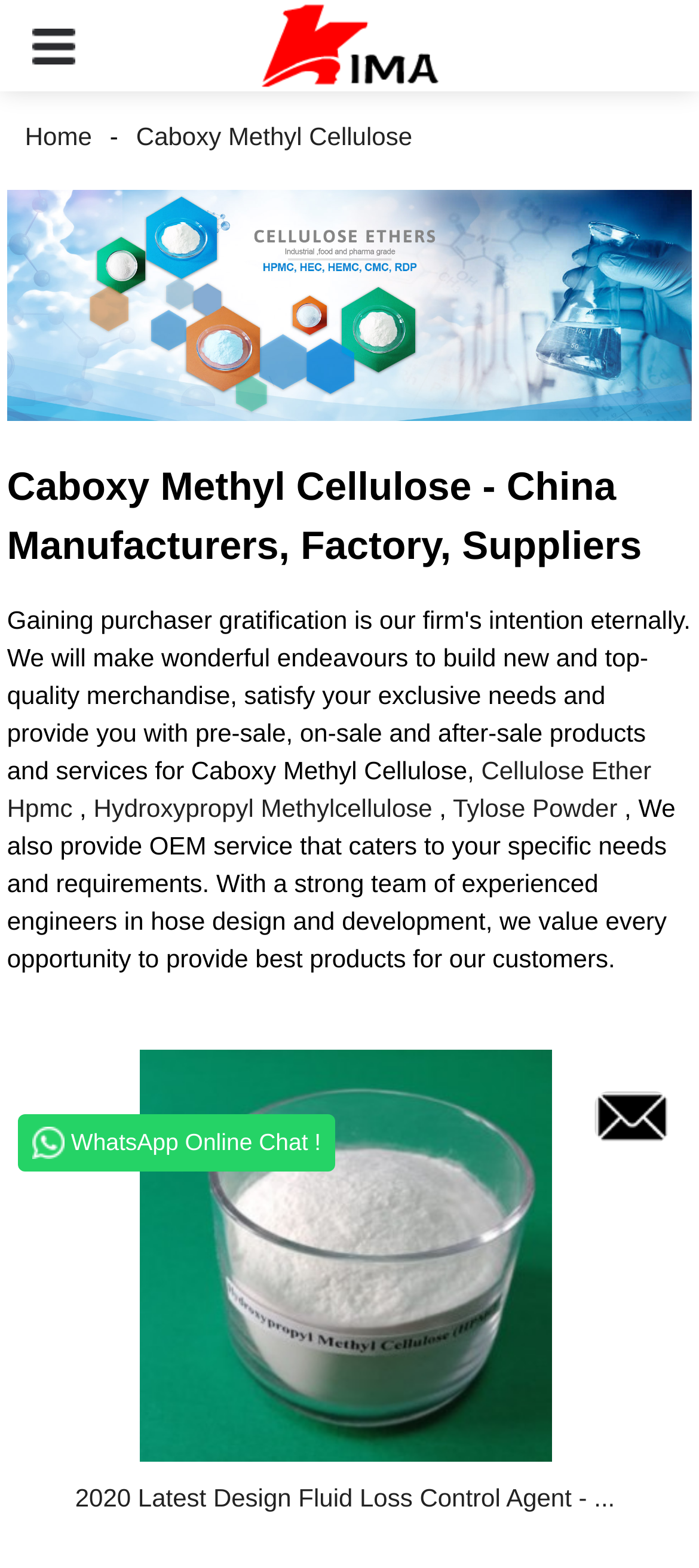Pinpoint the bounding box coordinates of the area that should be clicked to complete the following instruction: "Click the 'Caboxy Methyl Cellulose' link". The coordinates must be given as four float numbers between 0 and 1, i.e., [left, top, right, bottom].

[0.169, 0.078, 0.615, 0.096]